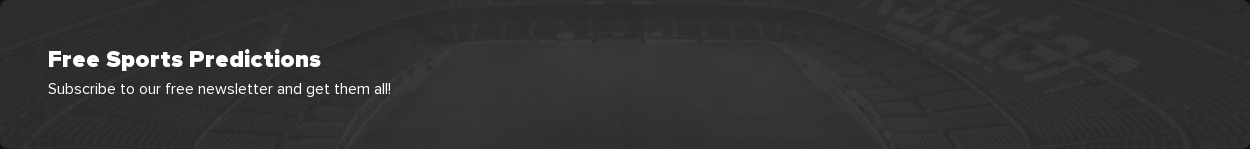Offer a detailed narrative of what is shown in the image.

The image prominently features a visually engaging background of a sports stadium, providing a dynamic backdrop for the overlaid text. The bold heading reads "Free Sports Predictions," inviting viewers to explore upcoming sporting insights. Beneath it, a supportive message encourages users to "Subscribe to our free newsletter and get them all!" This call to action emphasizes the value of the information being offered, suggesting that subscribers will receive timely updates and predictions, enhancing their sports betting experiences. The overall aesthetic blends excitement with a professional tone, appealing to sports enthusiasts eager for reliable forecasts.